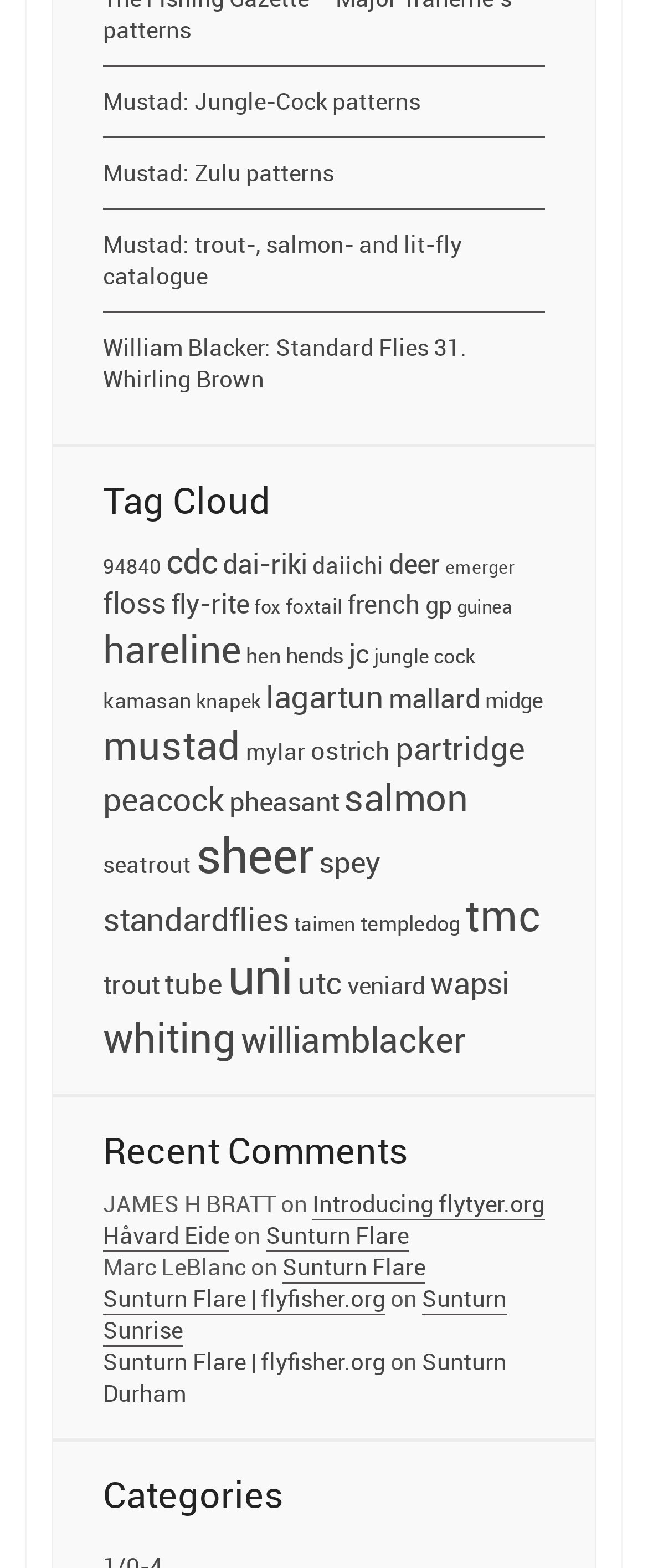How many items are there in the 'mustad' category?
Please provide a detailed and thorough answer to the question.

I found the link 'mustad (54 items)' under the 'Tag Cloud' section, which indicates that there are 54 items in the 'mustad' category.